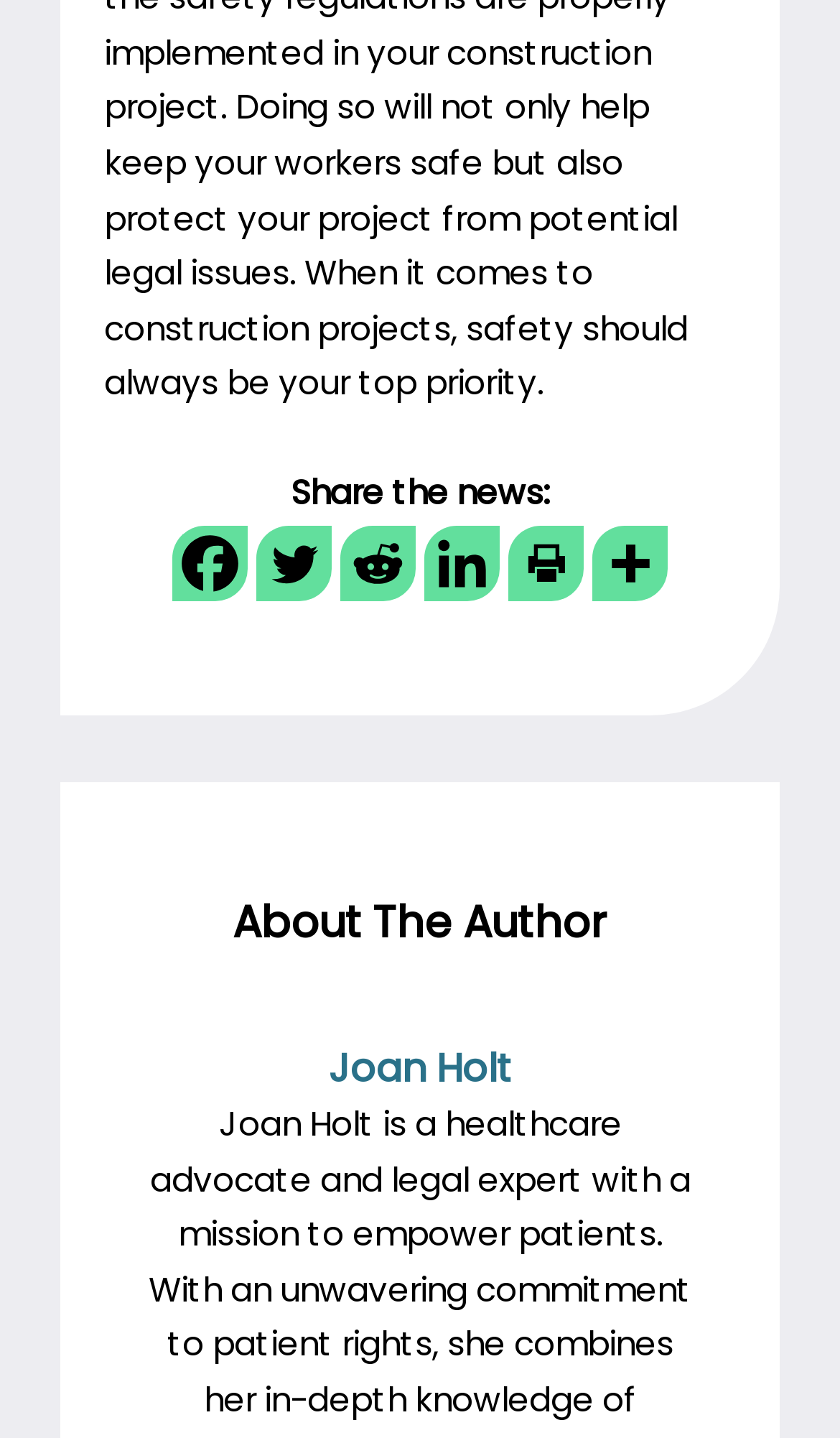Predict the bounding box coordinates of the area that should be clicked to accomplish the following instruction: "Donate". The bounding box coordinates should consist of four float numbers between 0 and 1, i.e., [left, top, right, bottom].

None